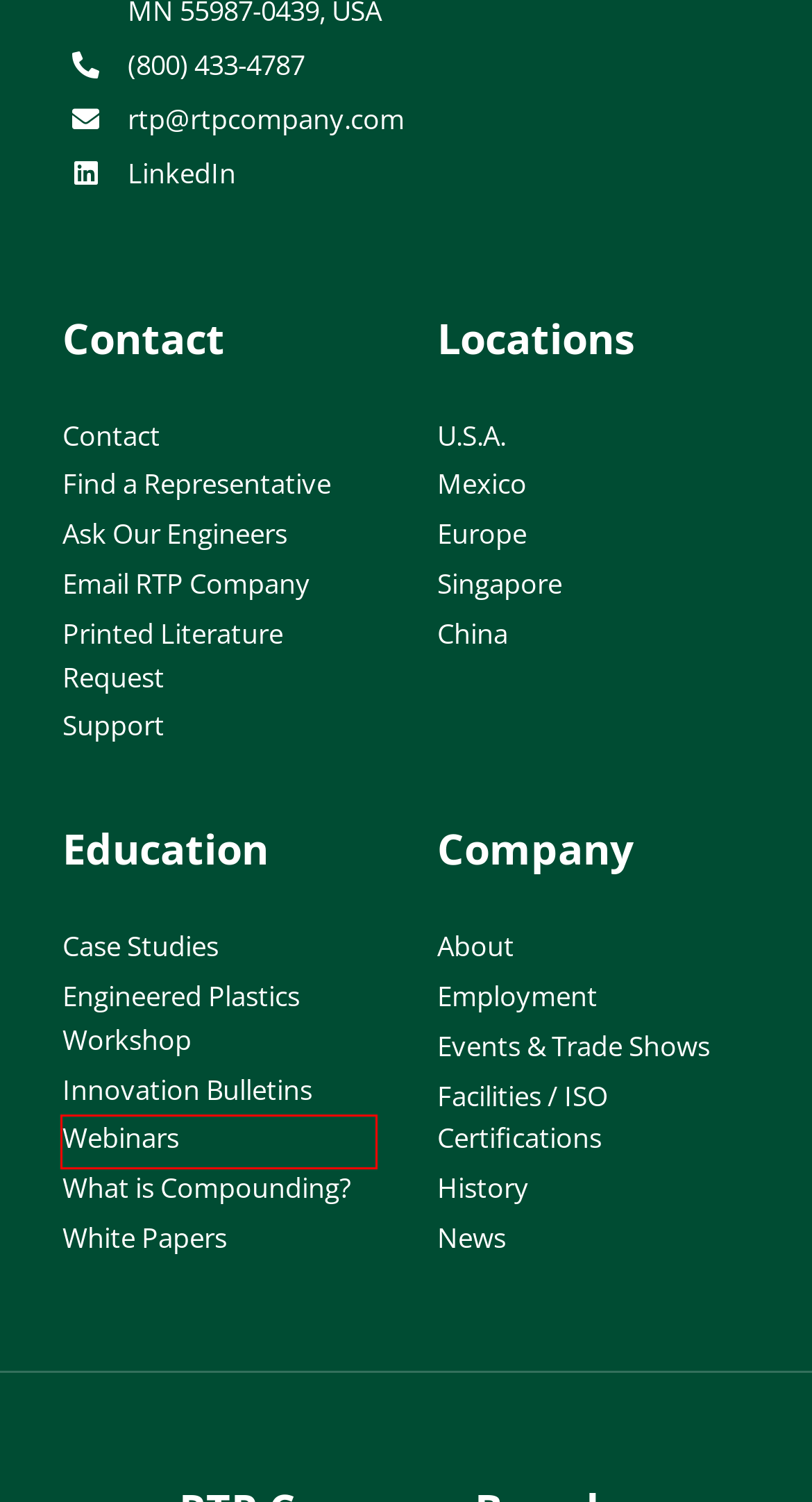Observe the provided screenshot of a webpage that has a red rectangle bounding box. Determine the webpage description that best matches the new webpage after clicking the element inside the red bounding box. Here are the candidates:
A. Facilities | RTP Company
B. What is Specialty Compounding? | RTP Company
C. RTP Co. News - RTP Company
D. Recorded Webinars | RTP Company
E. Email RTP Company
F. History of RTP Company | RTP Company
G. Find a Representative | RTP Company
H. Events & Trade Shows | RTP Company

D